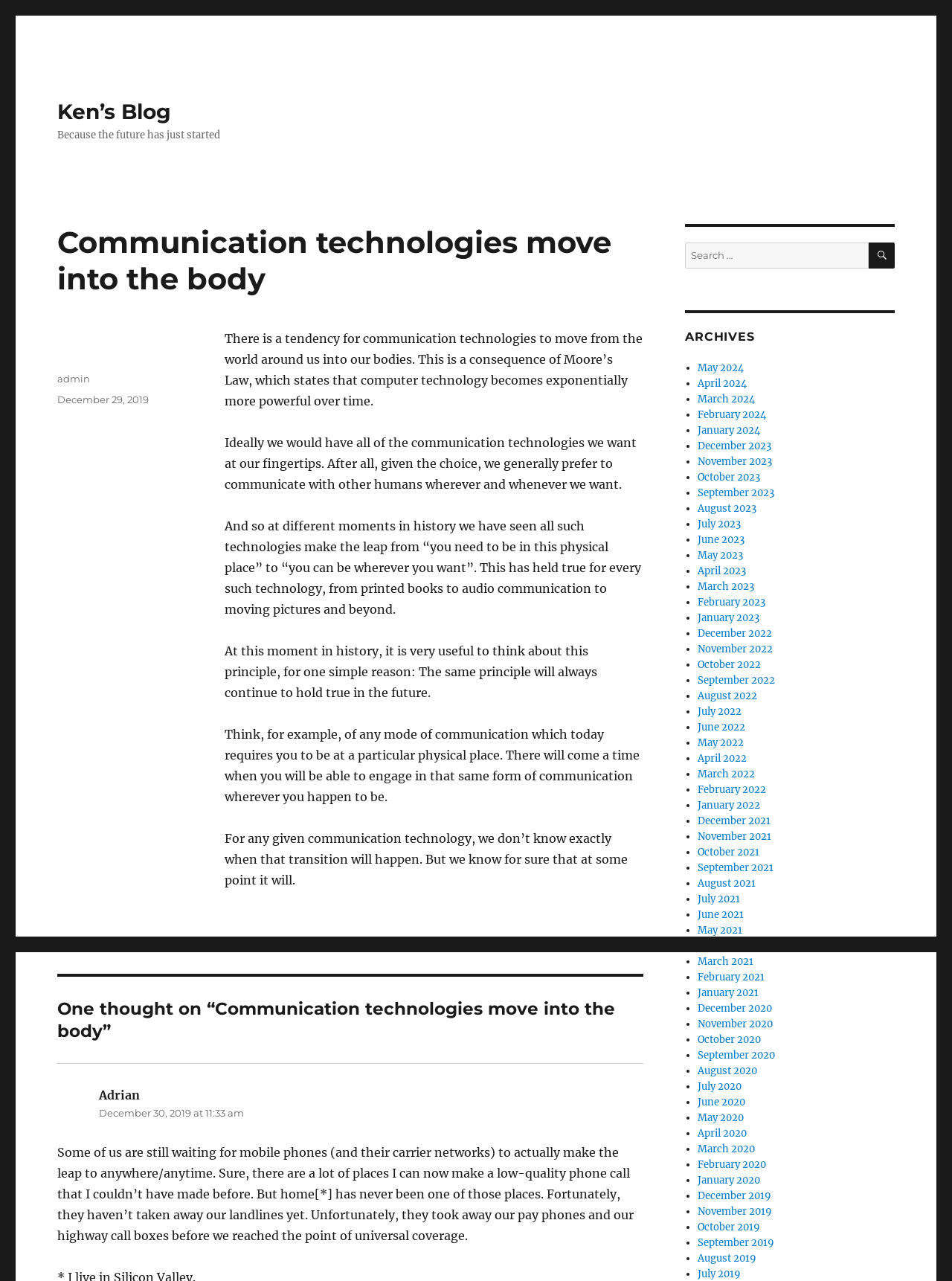Identify the bounding box coordinates of the area you need to click to perform the following instruction: "View archives".

[0.72, 0.257, 0.94, 0.269]